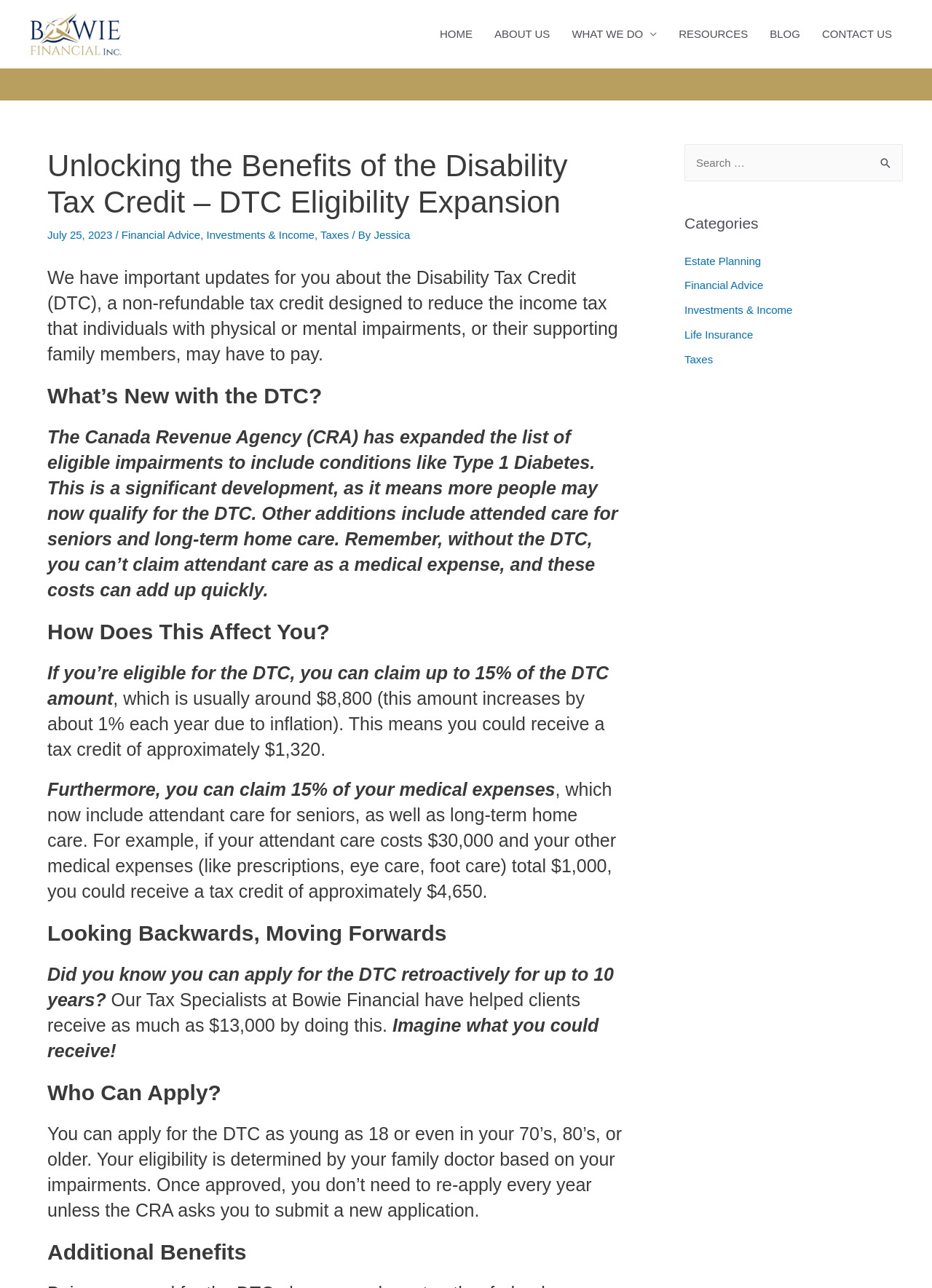Provide a single word or phrase answer to the question: 
What is the purpose of the search bar?

to search for articles